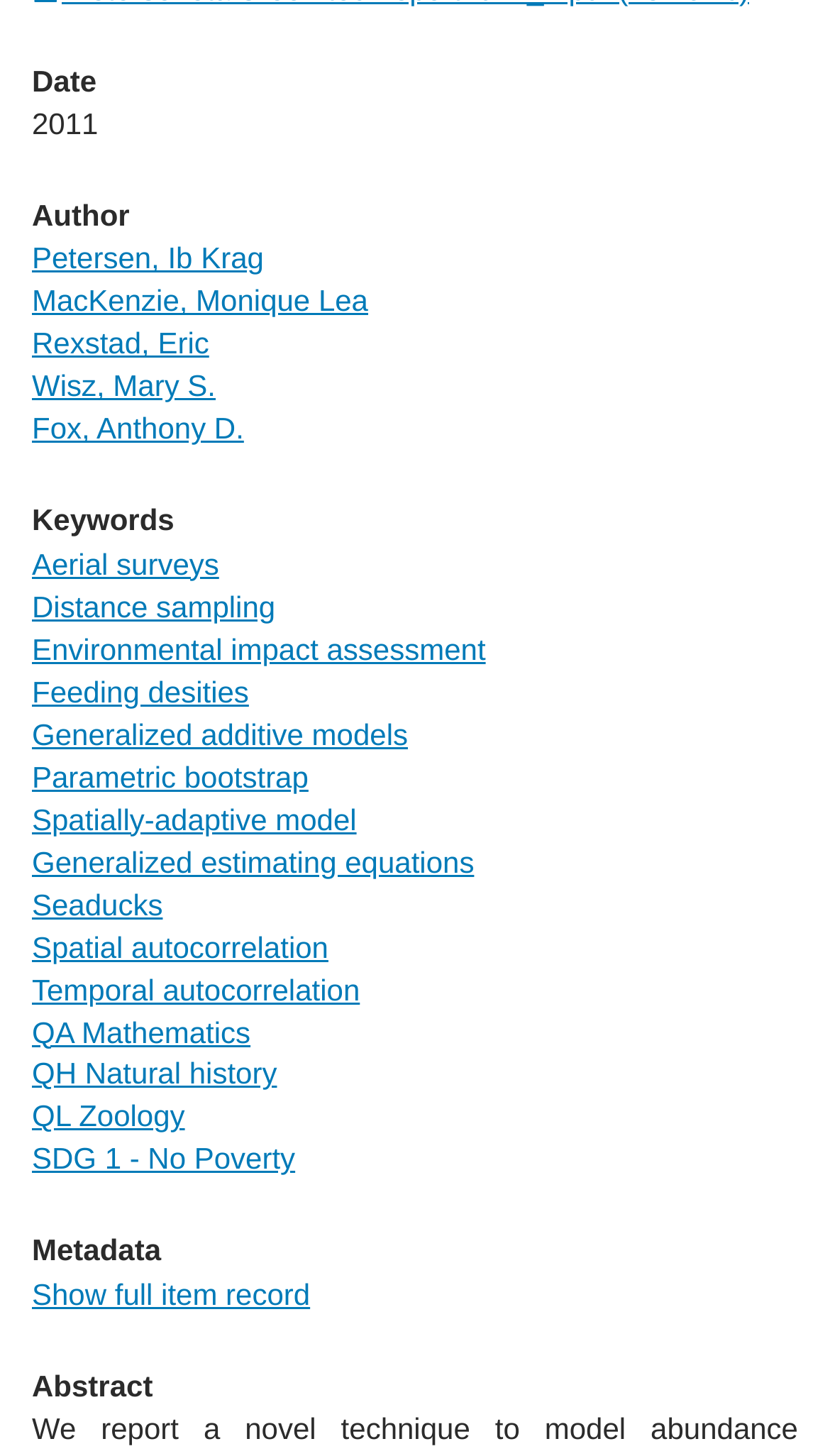How many links are under the 'Keywords' section?
Please answer the question with a single word or phrase, referencing the image.

11